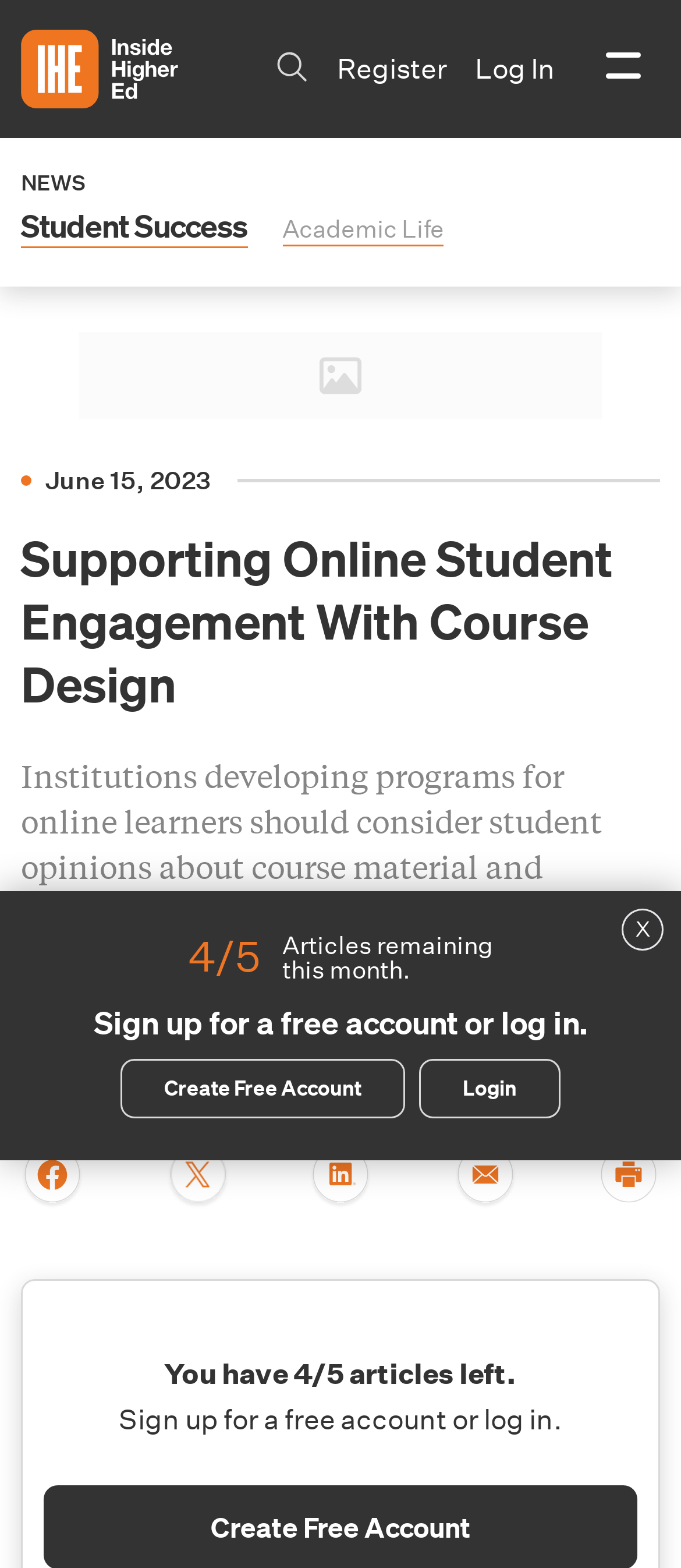Determine the bounding box coordinates for the clickable element required to fulfill the instruction: "Click the 'Home' link". Provide the coordinates as four float numbers between 0 and 1, i.e., [left, top, right, bottom].

[0.031, 0.019, 0.262, 0.069]